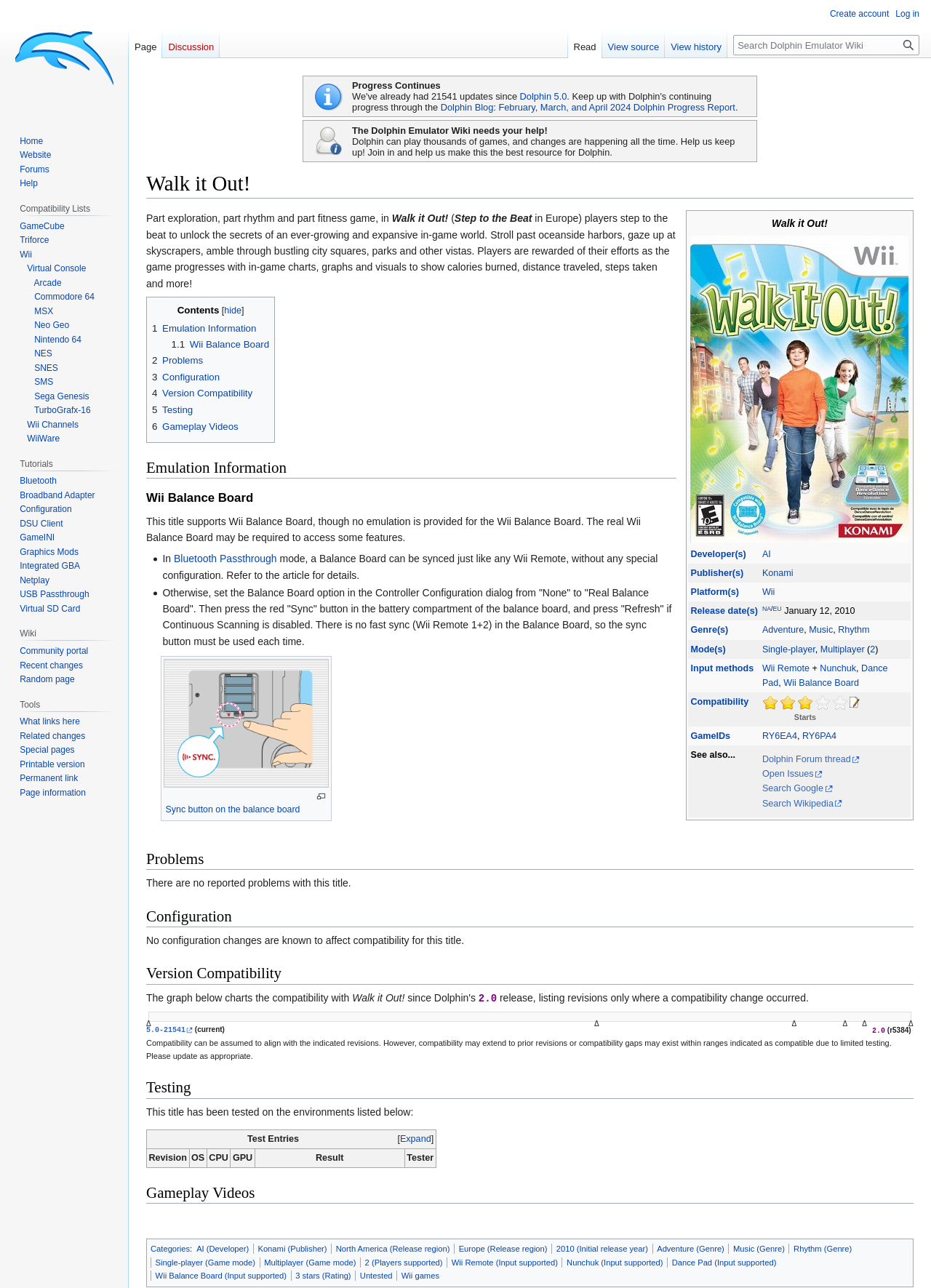What is the release date of the game in NA/EU?
Kindly give a detailed and elaborate answer to the question.

The release date of the game in NA/EU is mentioned in the table under the 'Release date(s)' column, which is part of the game's information section on the webpage.